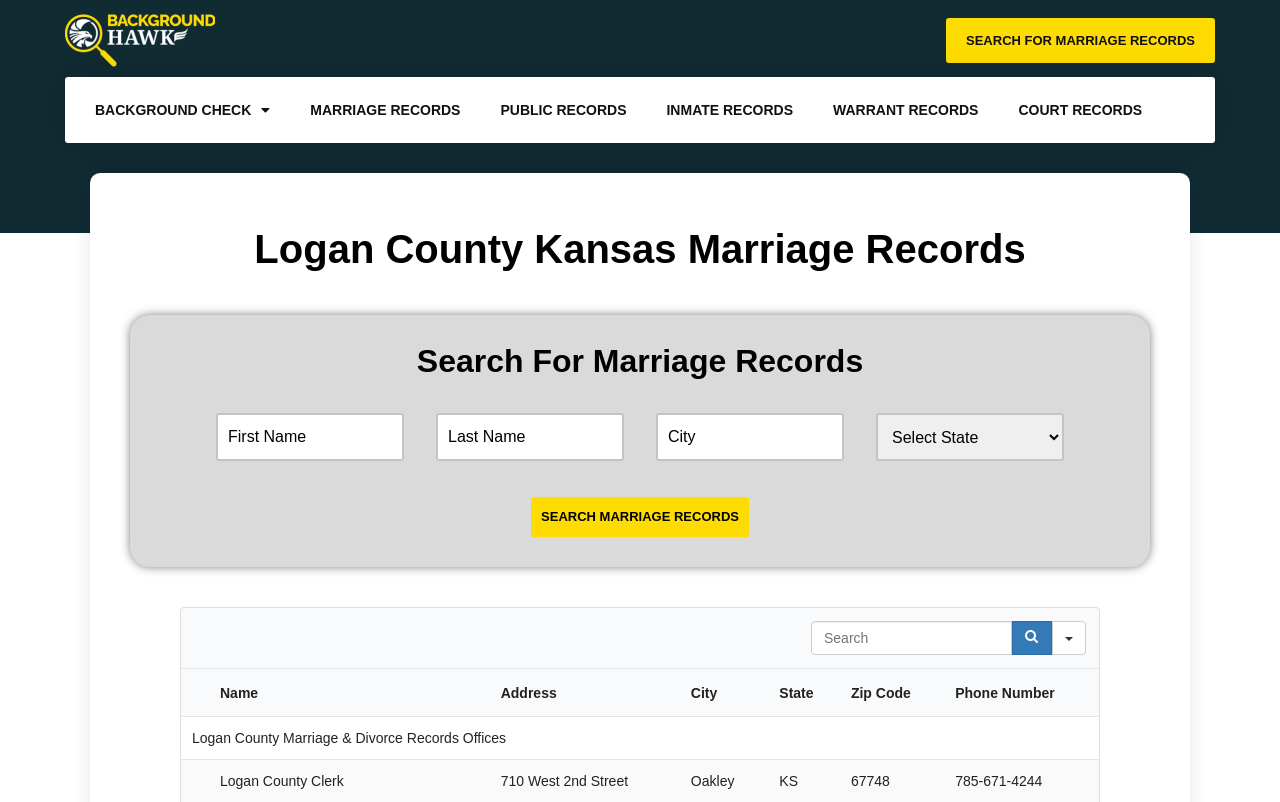Provide the bounding box for the UI element matching this description: "name="bgus_ln" placeholder="Last Name"".

[0.341, 0.515, 0.488, 0.575]